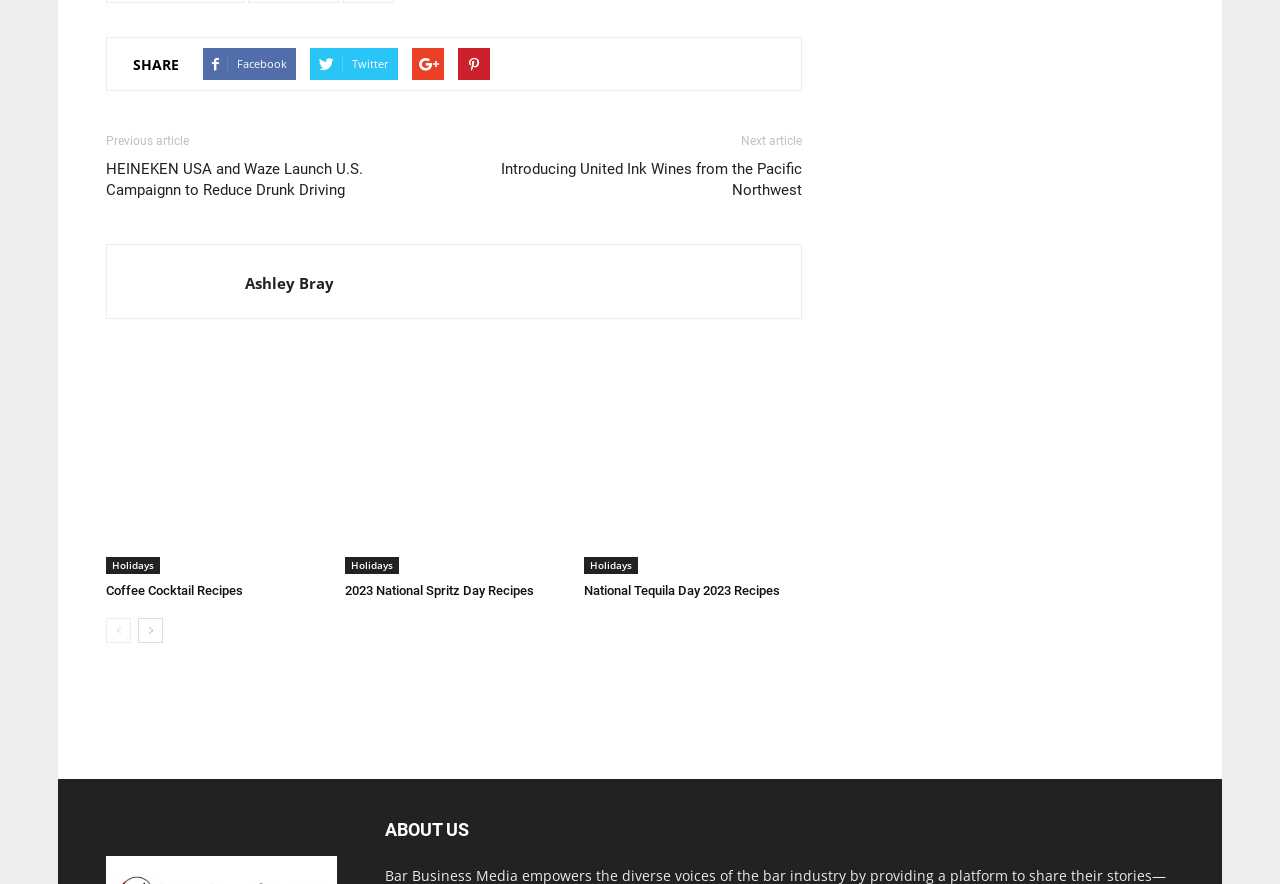Find and specify the bounding box coordinates that correspond to the clickable region for the instruction: "Share on Facebook".

[0.159, 0.054, 0.231, 0.09]